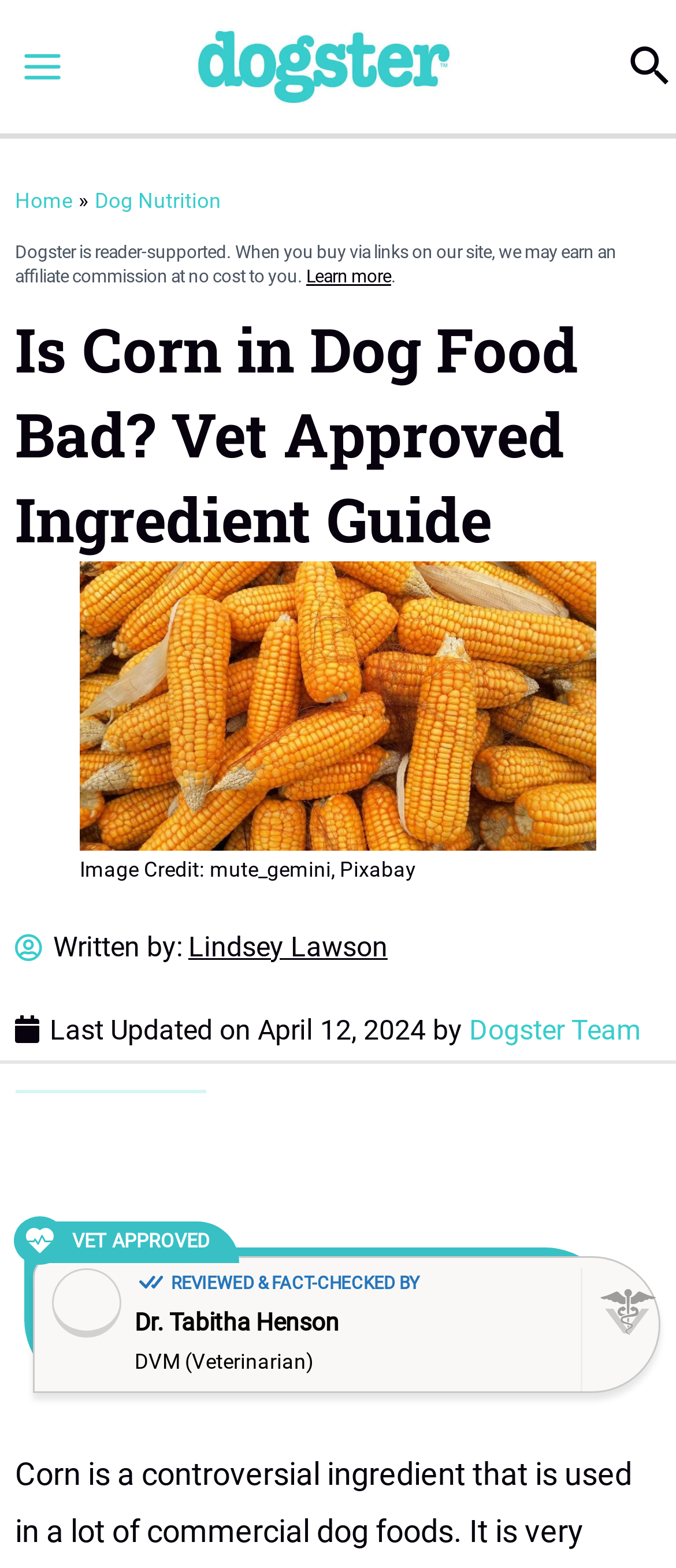Determine the bounding box coordinates for the clickable element to execute this instruction: "Read the article written by Lindsey Lawson". Provide the coordinates as four float numbers between 0 and 1, i.e., [left, top, right, bottom].

[0.022, 0.591, 0.978, 0.617]